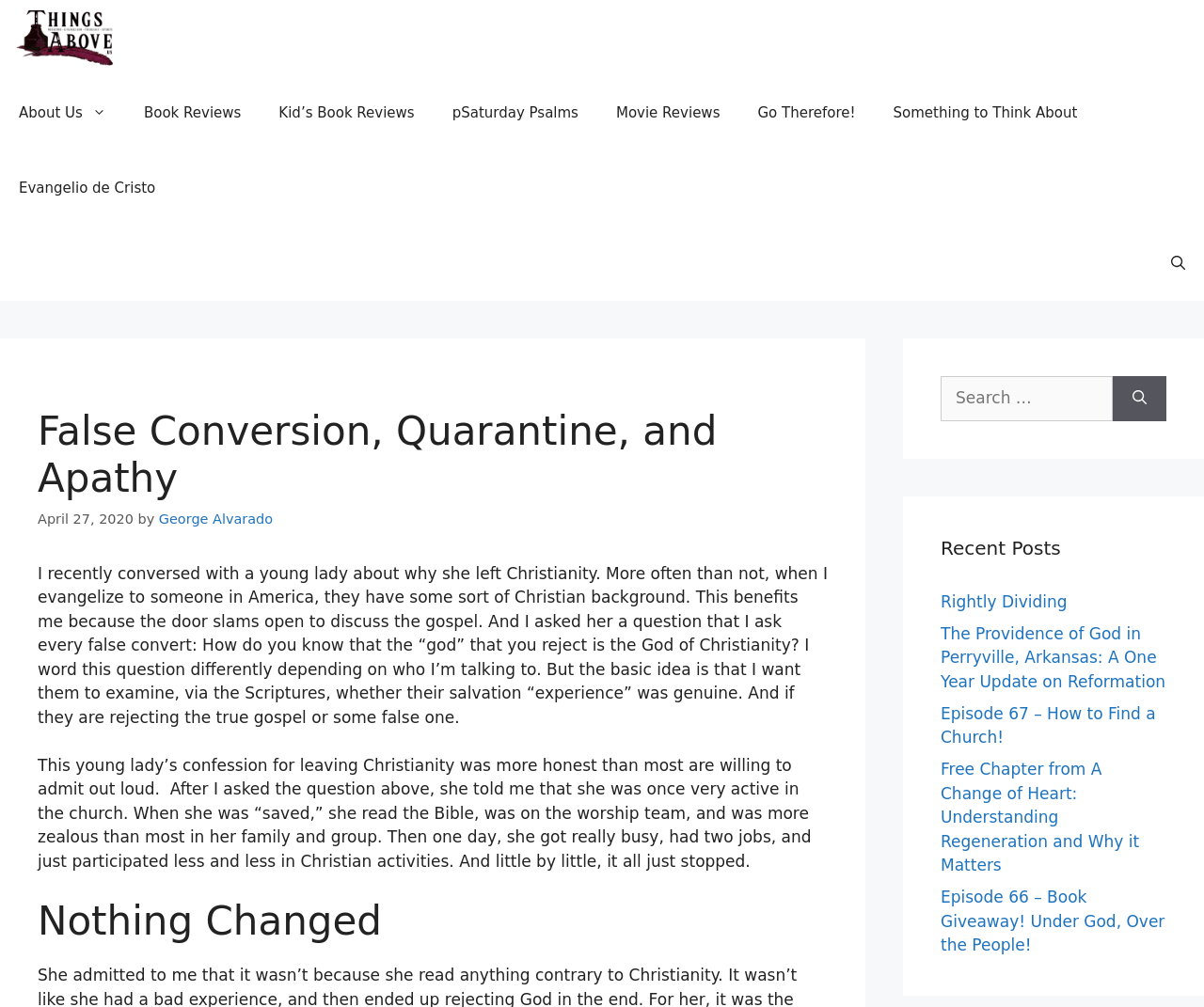What is the name of the website?
Answer briefly with a single word or phrase based on the image.

Things Above Us